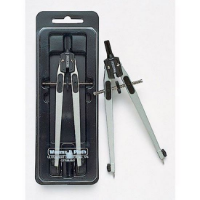What is the price of the divider? Examine the screenshot and reply using just one word or a brief phrase.

$24.99